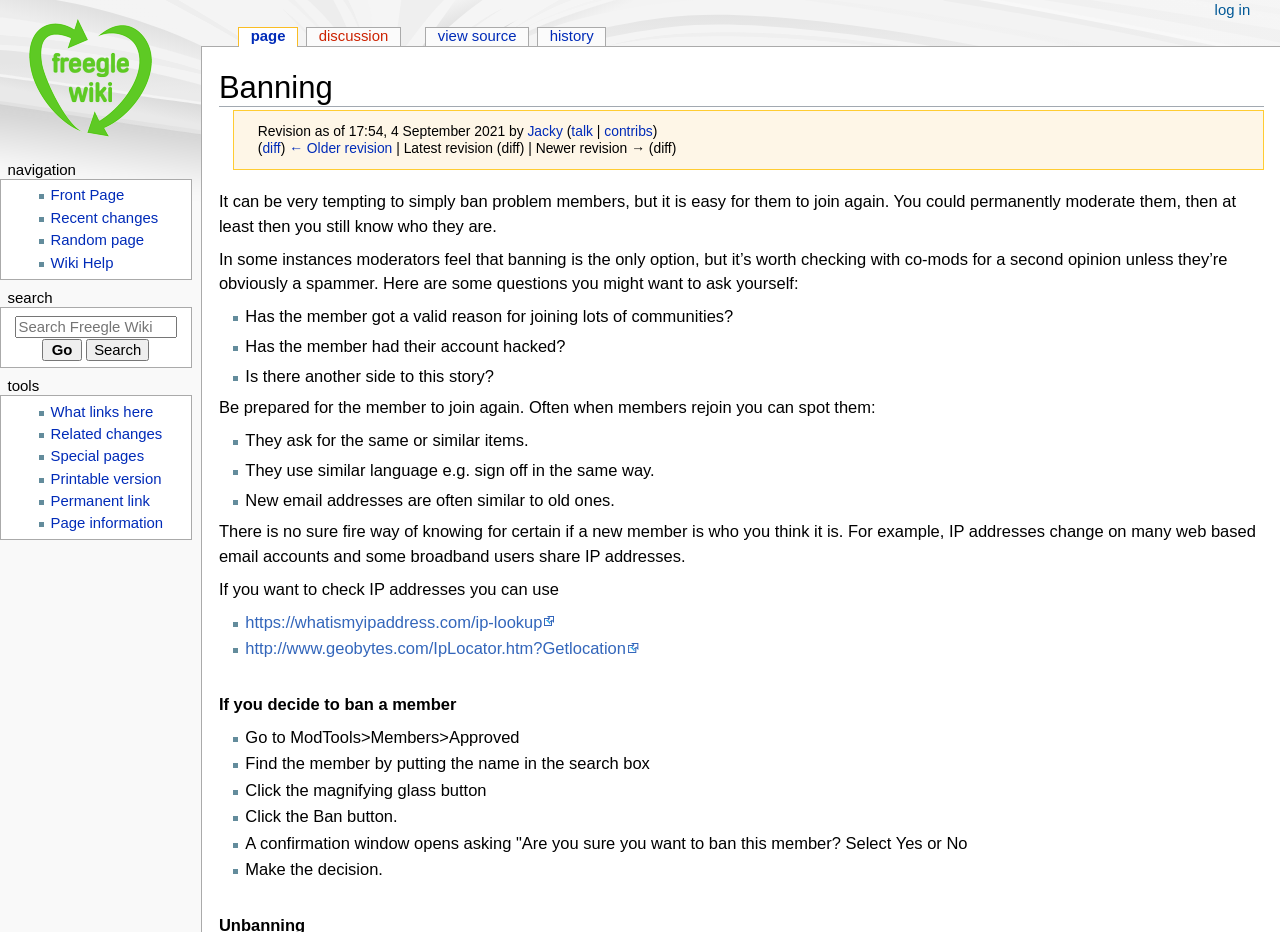Please determine the bounding box coordinates for the element that should be clicked to follow these instructions: "View history".

[0.42, 0.03, 0.473, 0.052]